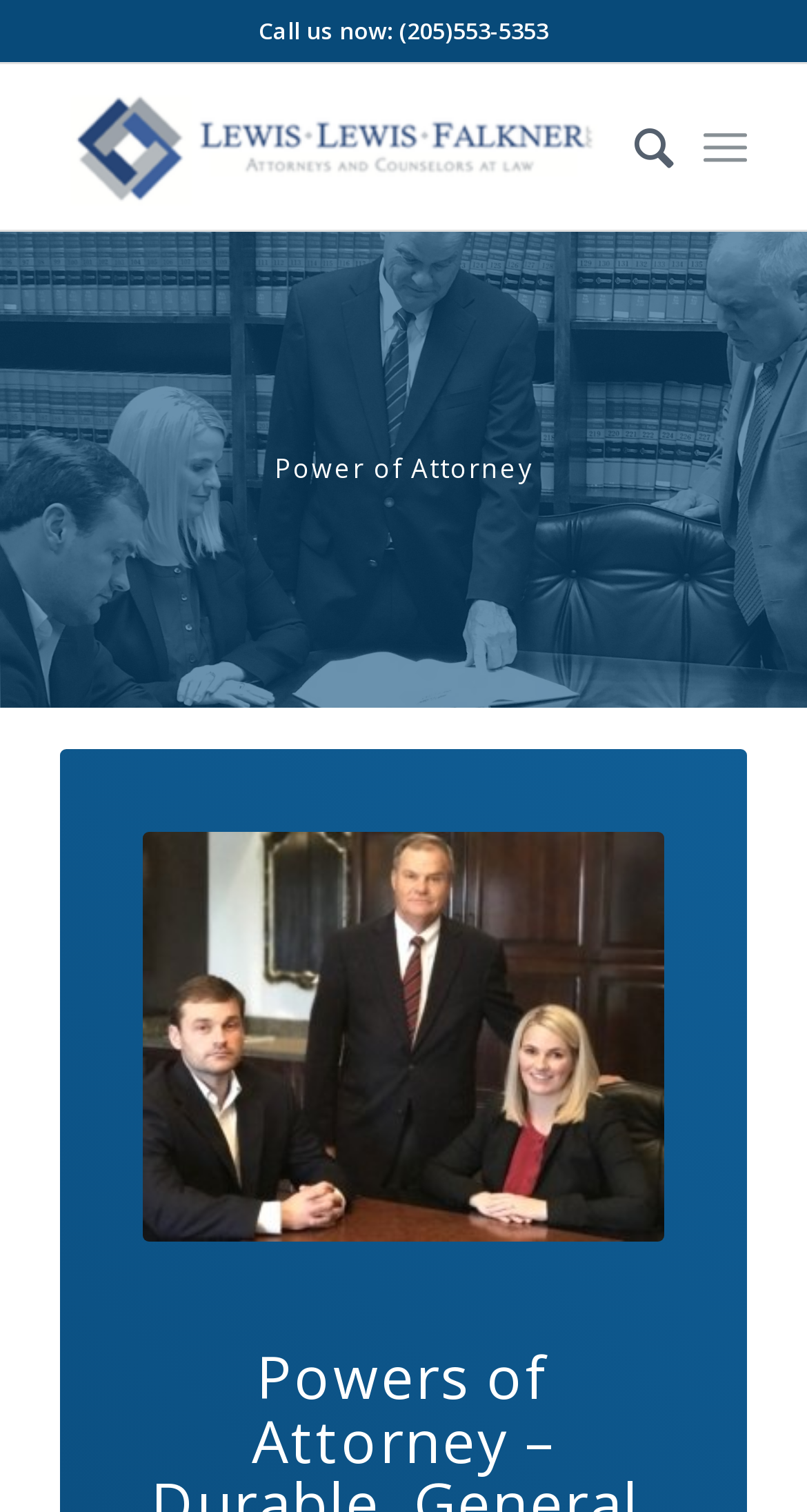Is there an image on the webpage?
Kindly give a detailed and elaborate answer to the question.

I found an image element on the page, which is a large element that takes up a significant portion of the page.